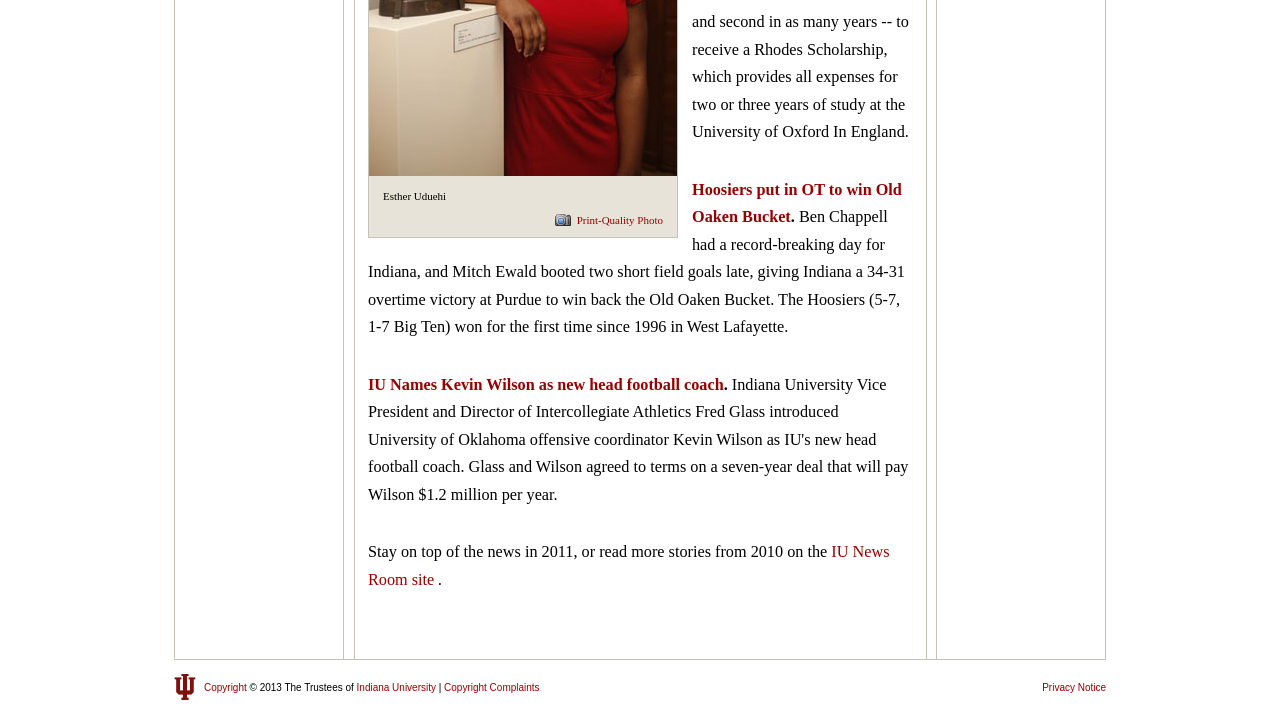Determine the coordinates of the bounding box that should be clicked to complete the instruction: "Read more about IU Names Kevin Wilson as new head football coach". The coordinates should be represented by four float numbers between 0 and 1: [left, top, right, bottom].

[0.288, 0.525, 0.565, 0.55]